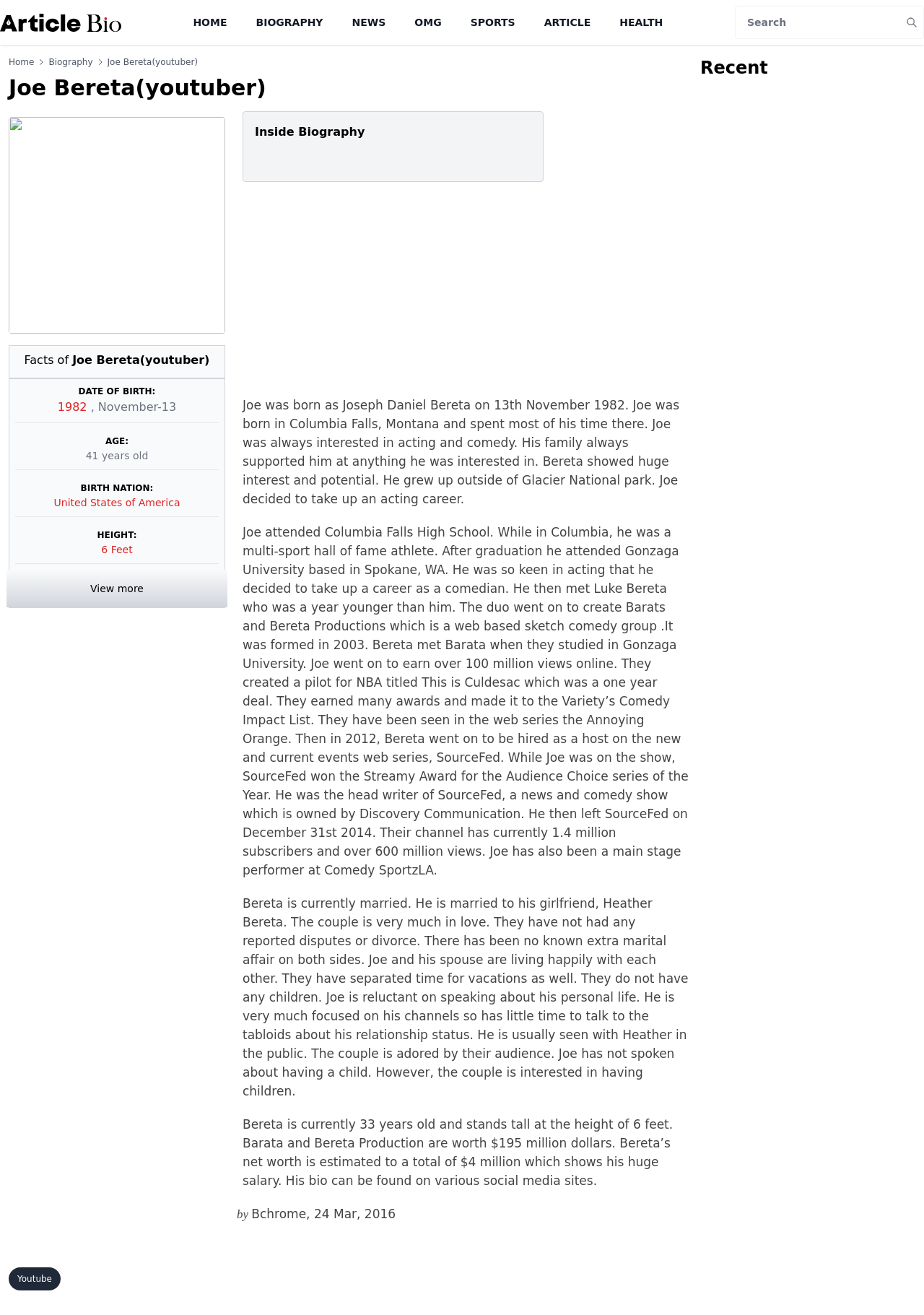Answer the question in one word or a short phrase:
What is the height of Joe Bereta?

6 Feet